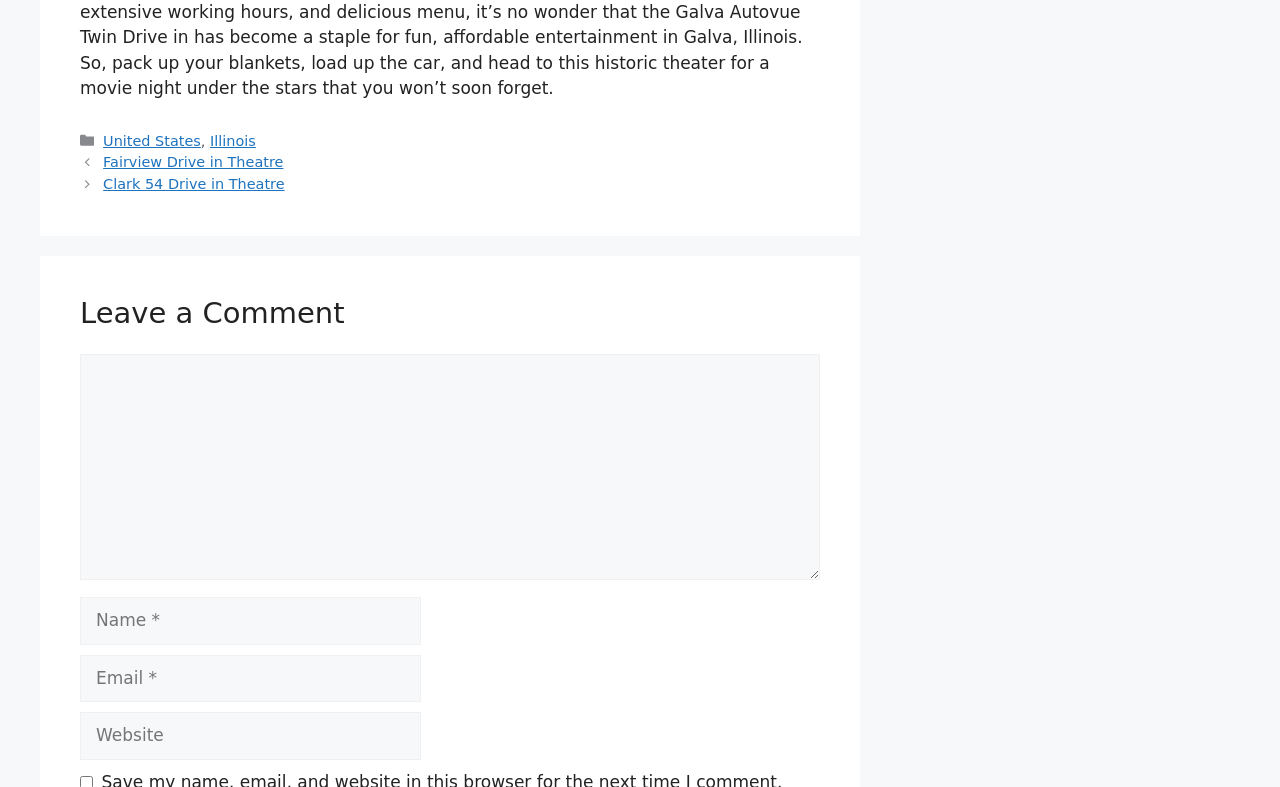What is the category of the first post?
Please answer the question with a detailed and comprehensive explanation.

I found the navigation section with the title 'Posts' and looked at the first link under it, which is 'Fairview Drive in Theatre'. Above this link, I saw the text 'Categories' followed by 'United States' and 'Illinois', so I concluded that the category of the first post is 'United States'.